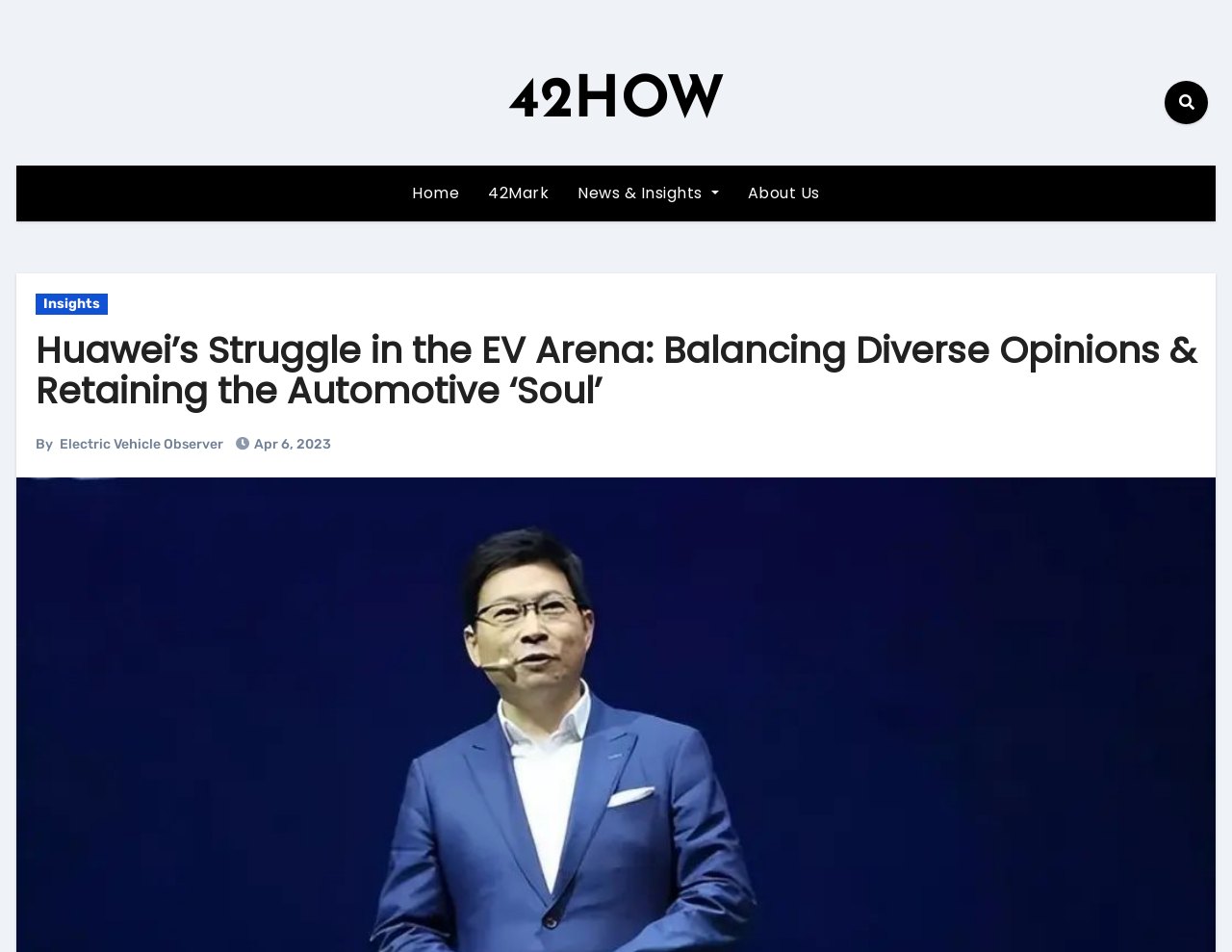When was the article published?
Examine the image and provide an in-depth answer to the question.

I found the publication date by looking at the text 'Apr 6, 2023' which is a static text element, indicating the date when the article was published.